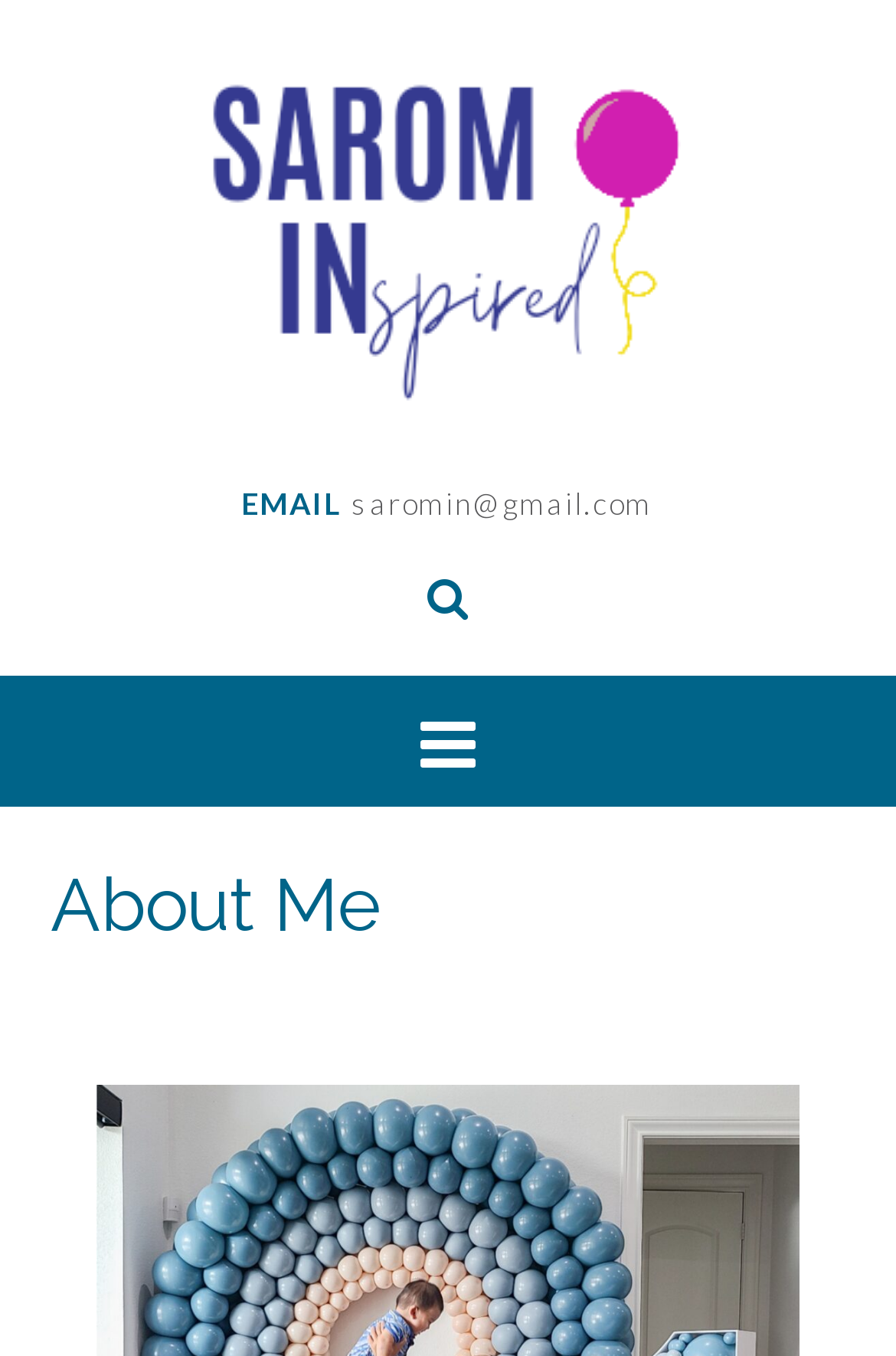Describe the webpage meticulously, covering all significant aspects.

The webpage is about the author's personal profile, titled "About Me – SAROM INspired". At the top, there is a prominent link and image combination with the text "SAROM INspired", taking up most of the width. 

Below this, there are two lines of text. The first line contains the label "EMAIL" and the second line displays the email address "saromin@gmail.com". These text elements are positioned side by side, with the email address taking up more space.

To the right of the email address, there is a search icon represented by the Unicode character "\uf002". This icon is accompanied by a descriptive text "Search our website". 

Further down, there is a heading titled "About Me", which spans the full width of the page.